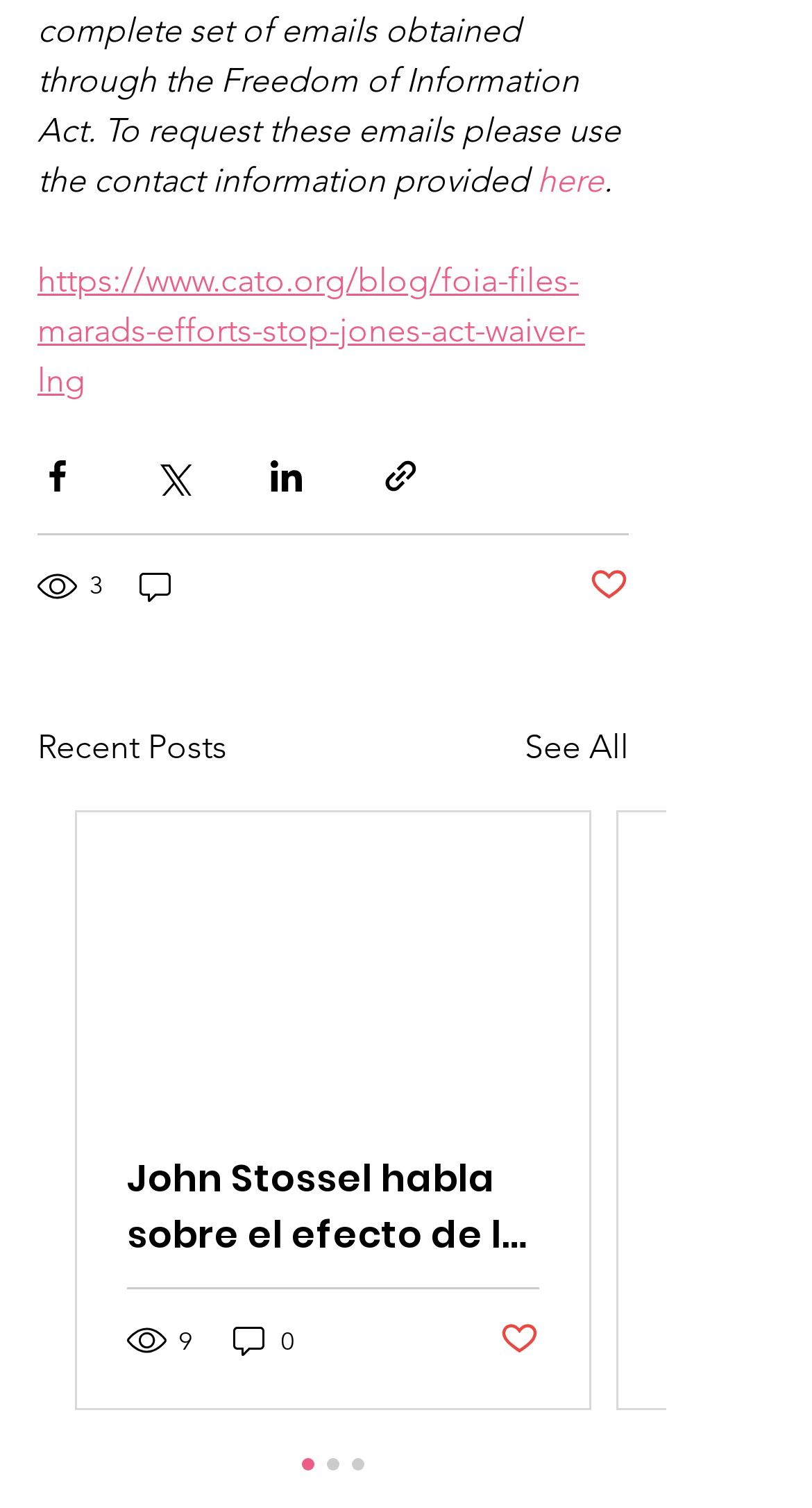What is the purpose of the 'See All' link?
Based on the visual, give a brief answer using one word or a short phrase.

Viewing all posts